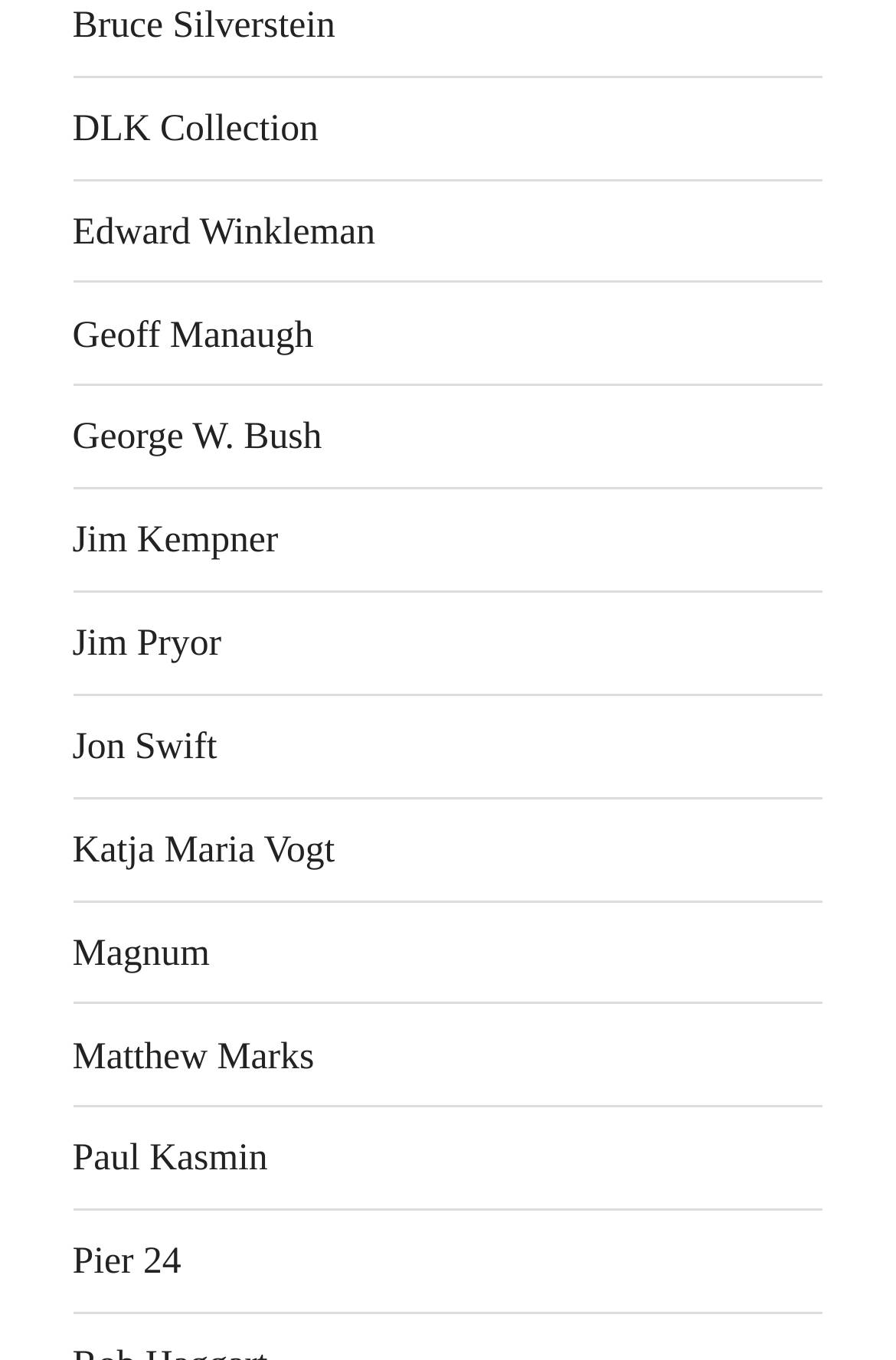Locate and provide the bounding box coordinates for the HTML element that matches this description: "Jim Pryor".

[0.081, 0.456, 0.247, 0.488]